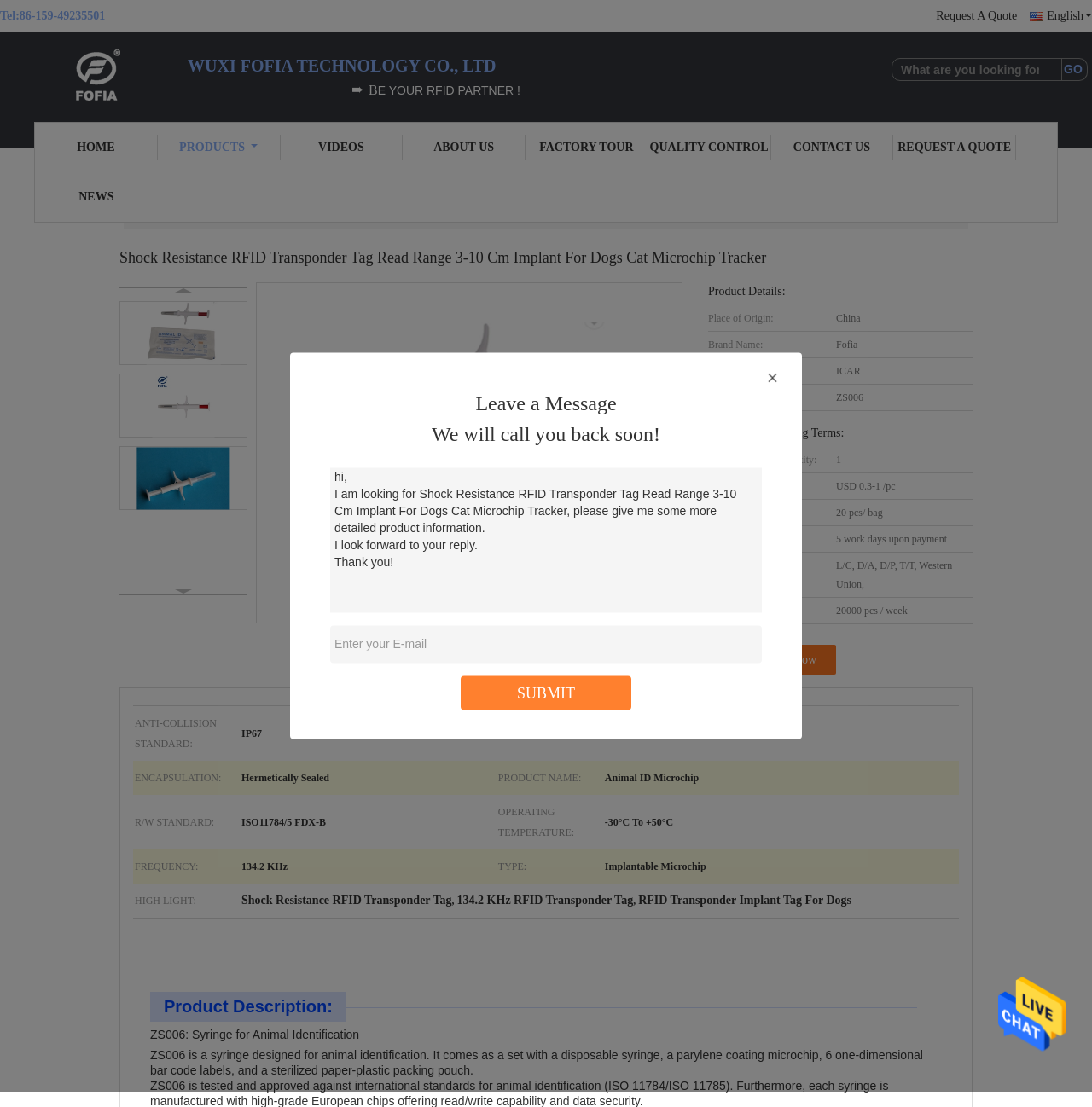Identify the bounding box for the element characterized by the following description: "alt="Send Message"".

[0.914, 0.879, 0.977, 0.957]